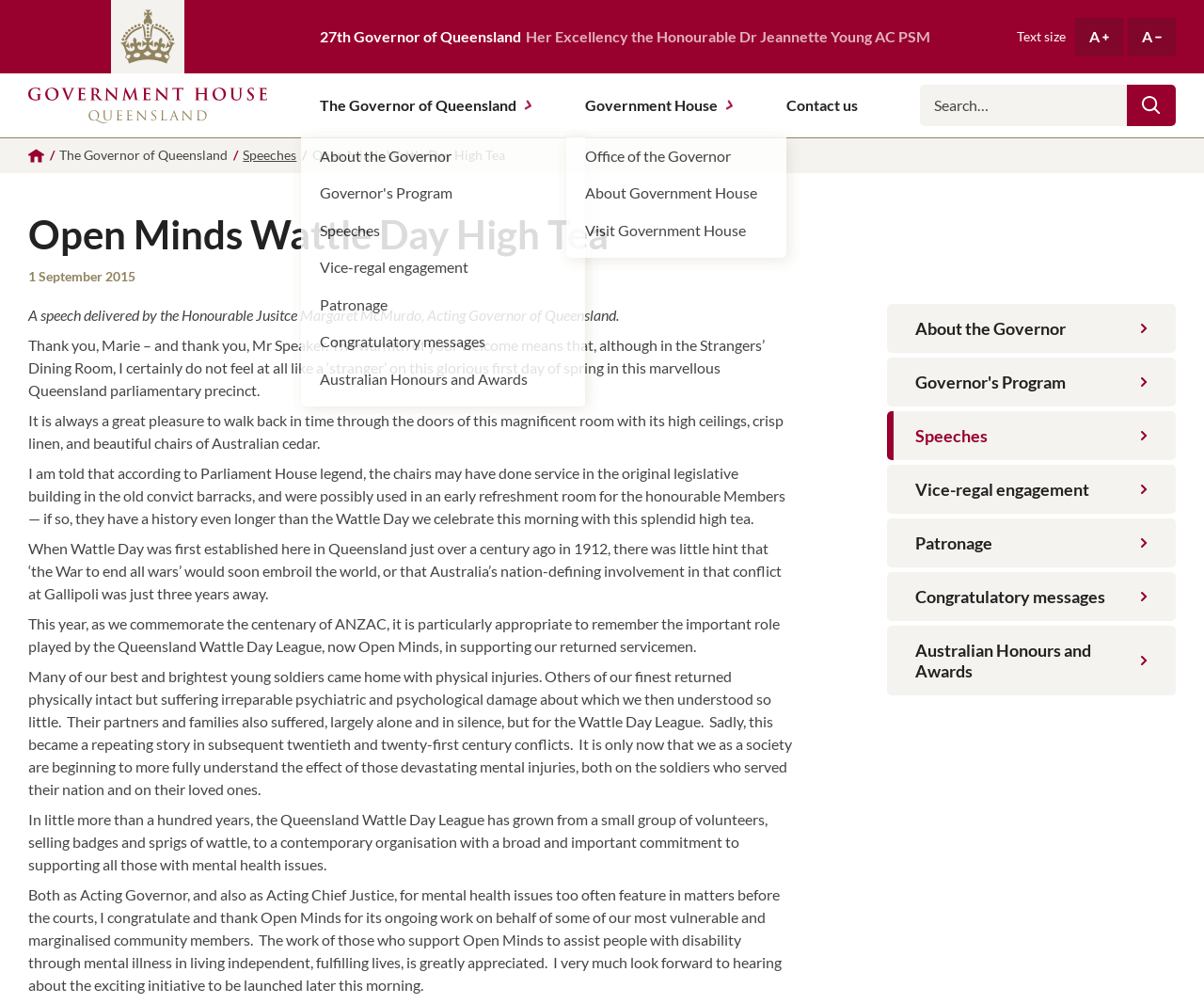Could you determine the bounding box coordinates of the clickable element to complete the instruction: "Click the 'A' button to increase text size"? Provide the coordinates as four float numbers between 0 and 1, i.e., [left, top, right, bottom].

[0.893, 0.018, 0.933, 0.055]